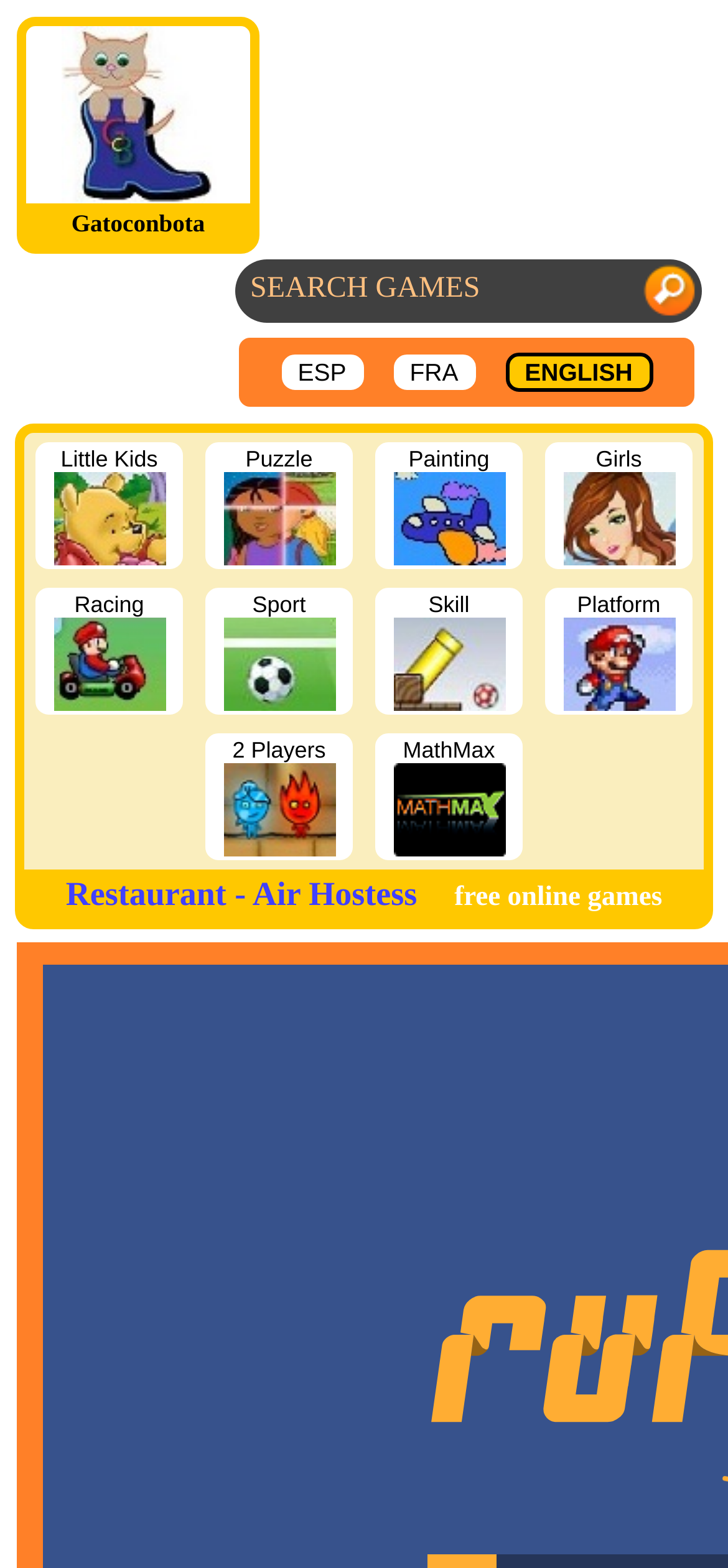How many game categories are listed?
Please answer the question as detailed as possible.

I counted the number of links with images below the search box, which are categorized as 'Little Kids', 'Puzzle', 'Painting', 'Girls', 'Racing', 'Sport', 'Skill', 'Platform', and '2 Players', and found that there are 9 game categories listed.